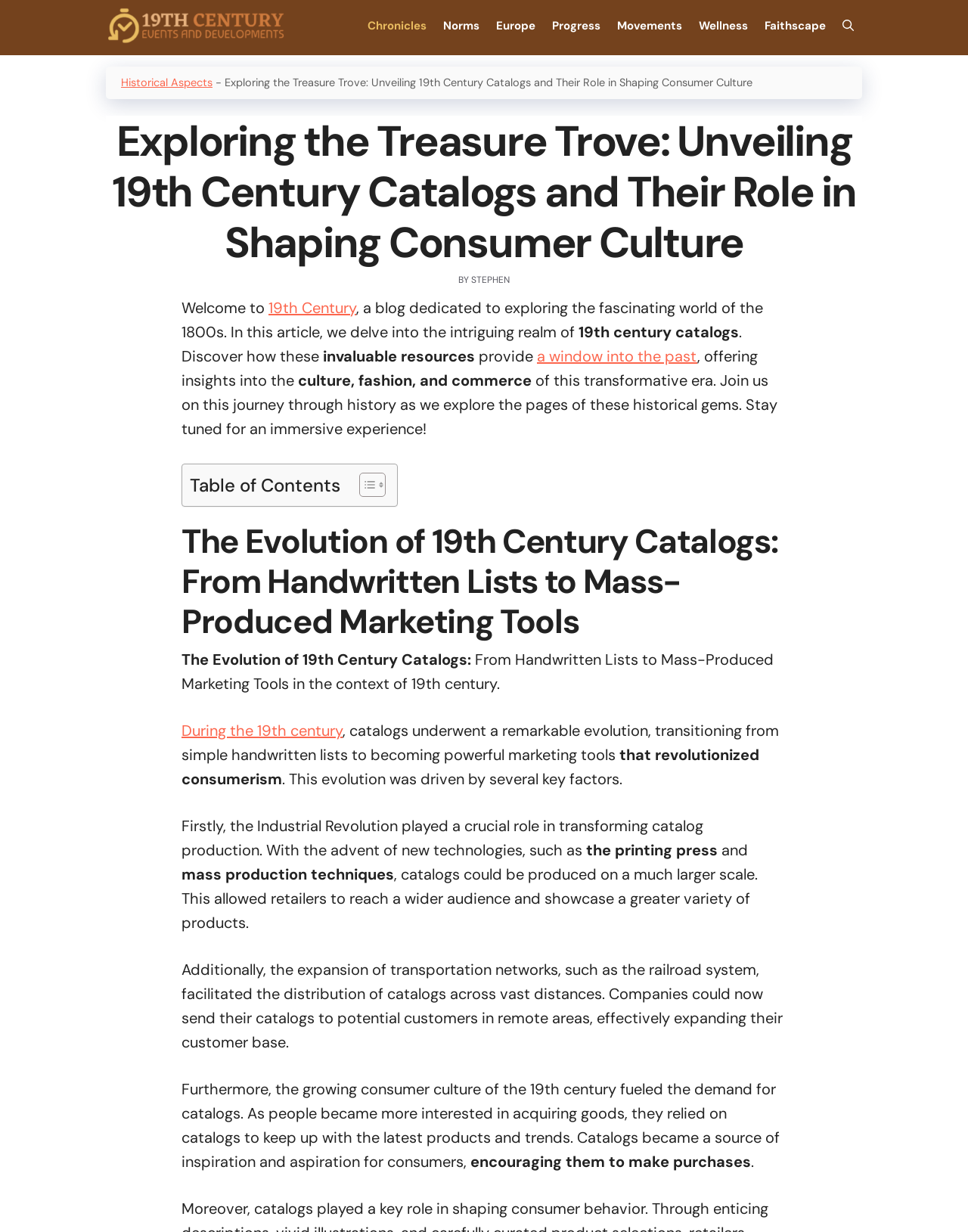Please find the bounding box coordinates of the element that you should click to achieve the following instruction: "Click the '19th Century' link". The coordinates should be presented as four float numbers between 0 and 1: [left, top, right, bottom].

[0.109, 0.012, 0.297, 0.028]